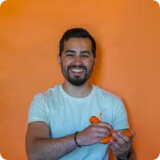Please give a one-word or short phrase response to the following question: 
What is Mehdi Nahar likely enthusiastic about?

Workplace and outdoor activities